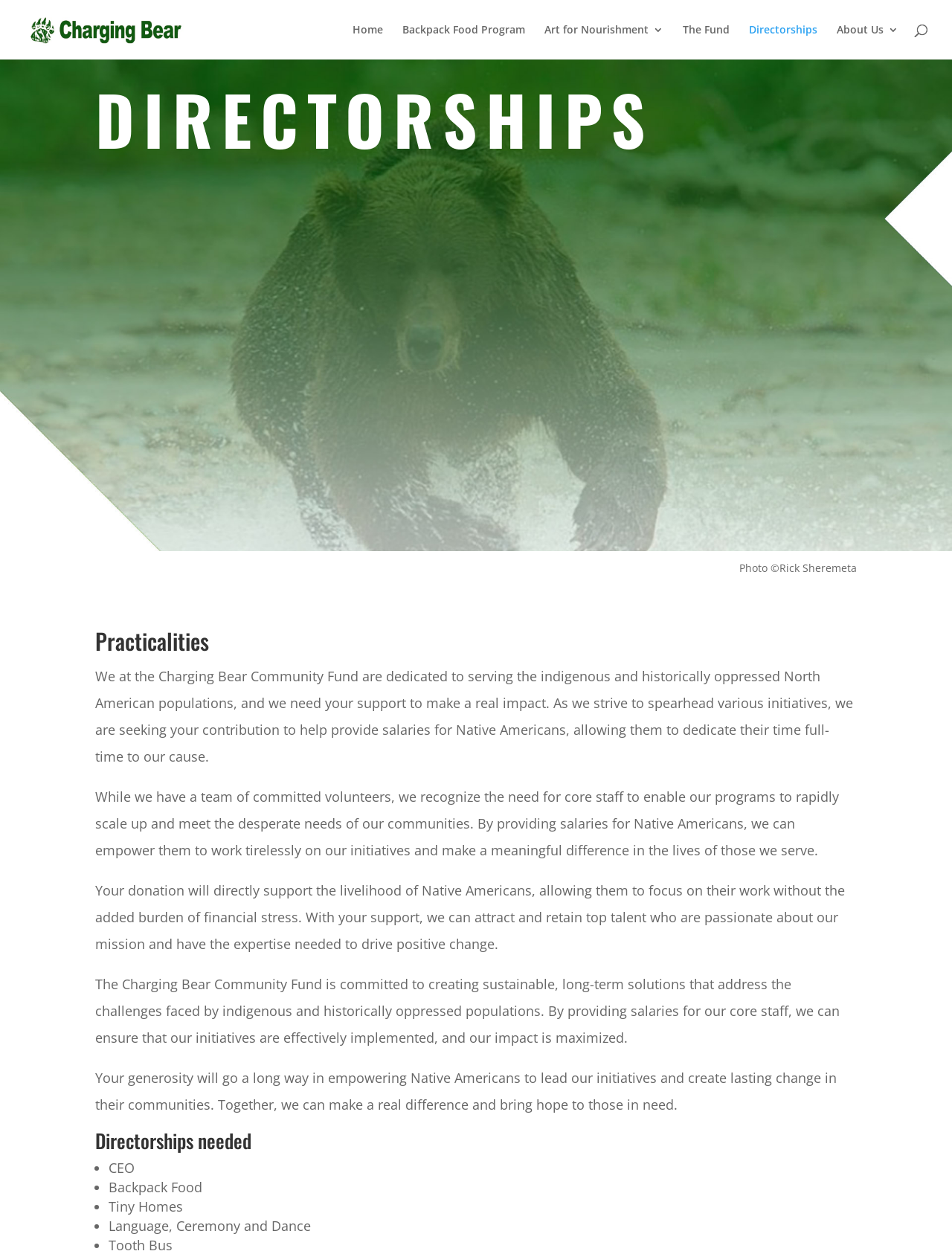What type of initiatives does the organization support?
Based on the screenshot, respond with a single word or phrase.

Various initiatives